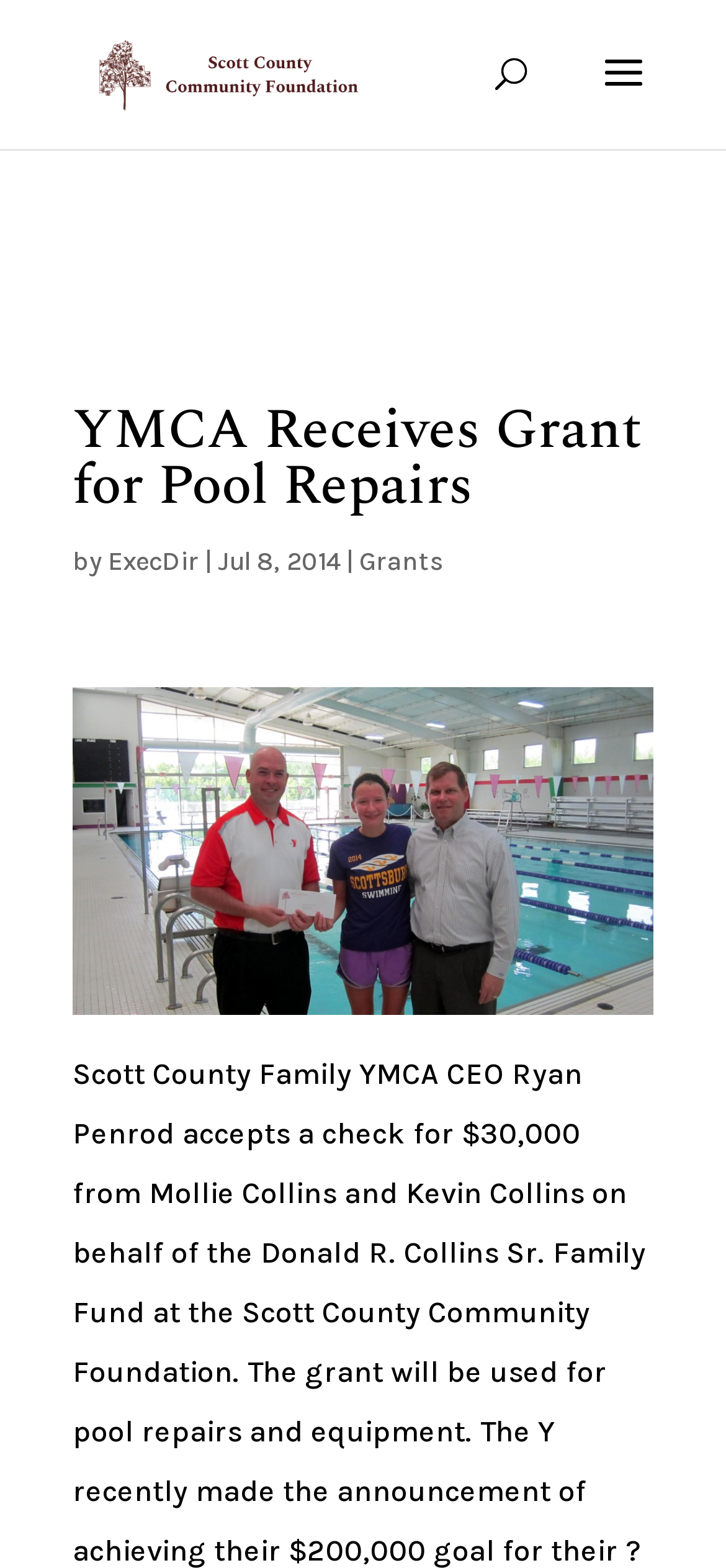Determine the main heading text of the webpage.

YMCA Receives Grant for Pool Repairs